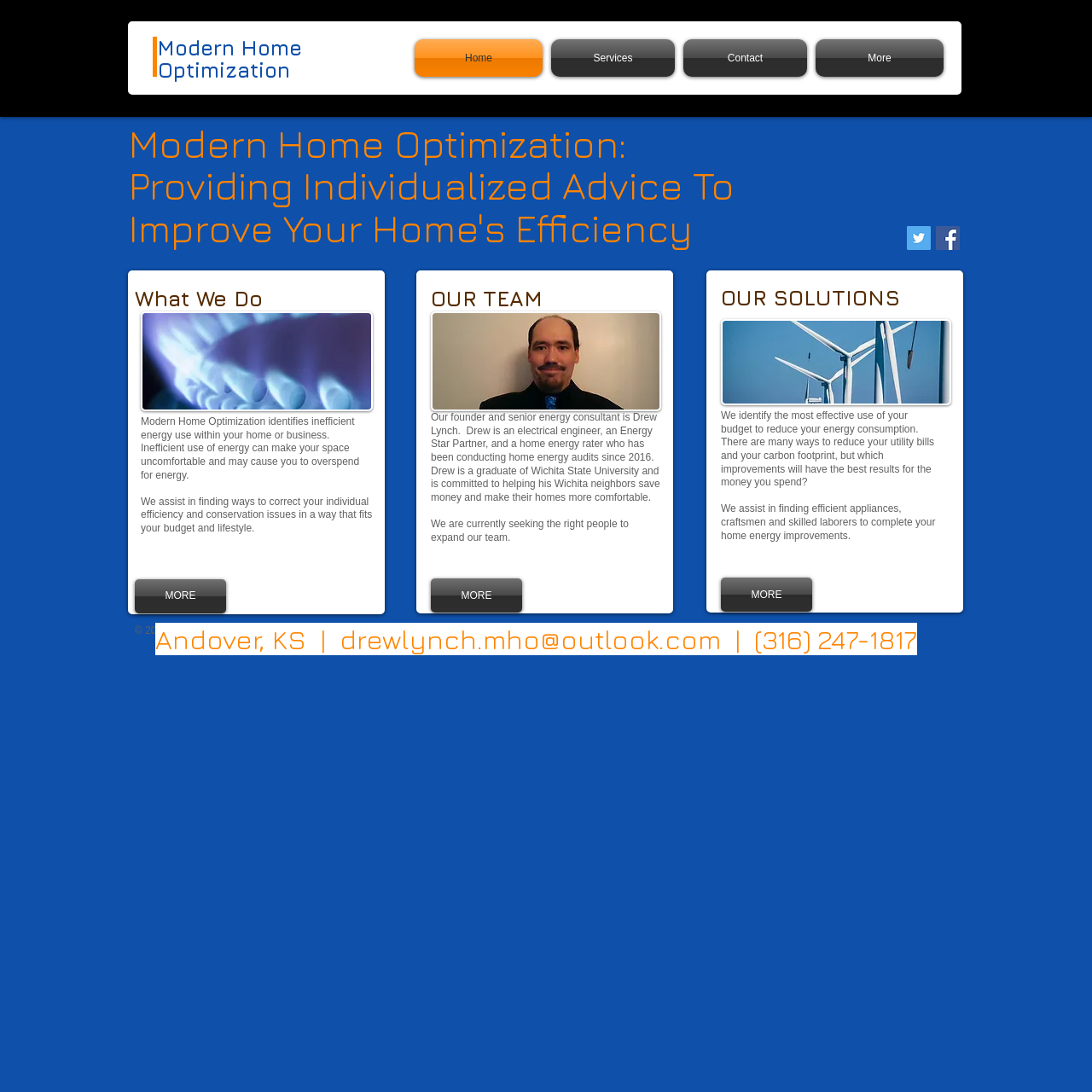How many social media links are there?
Answer the question in as much detail as possible.

There are two social media links, one for Twitter and one for Facebook, located in the social bar section at the top of the webpage. These links are represented by image elements with the text 'Twitter Social Icon' and 'Facebook Social Icon'.